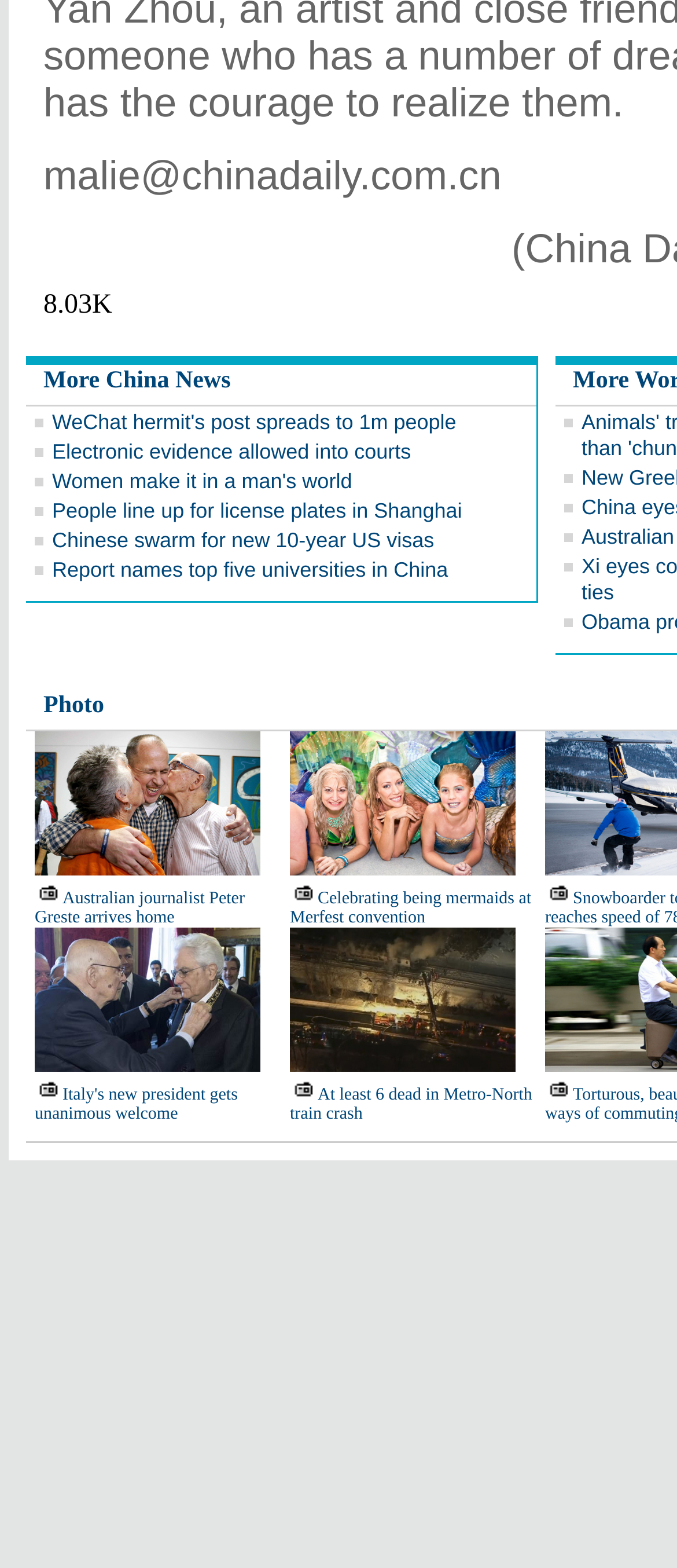Who is the author of the news article about Australian journalist Peter Greste?
Give a single word or phrase as your answer by examining the image.

Not specified